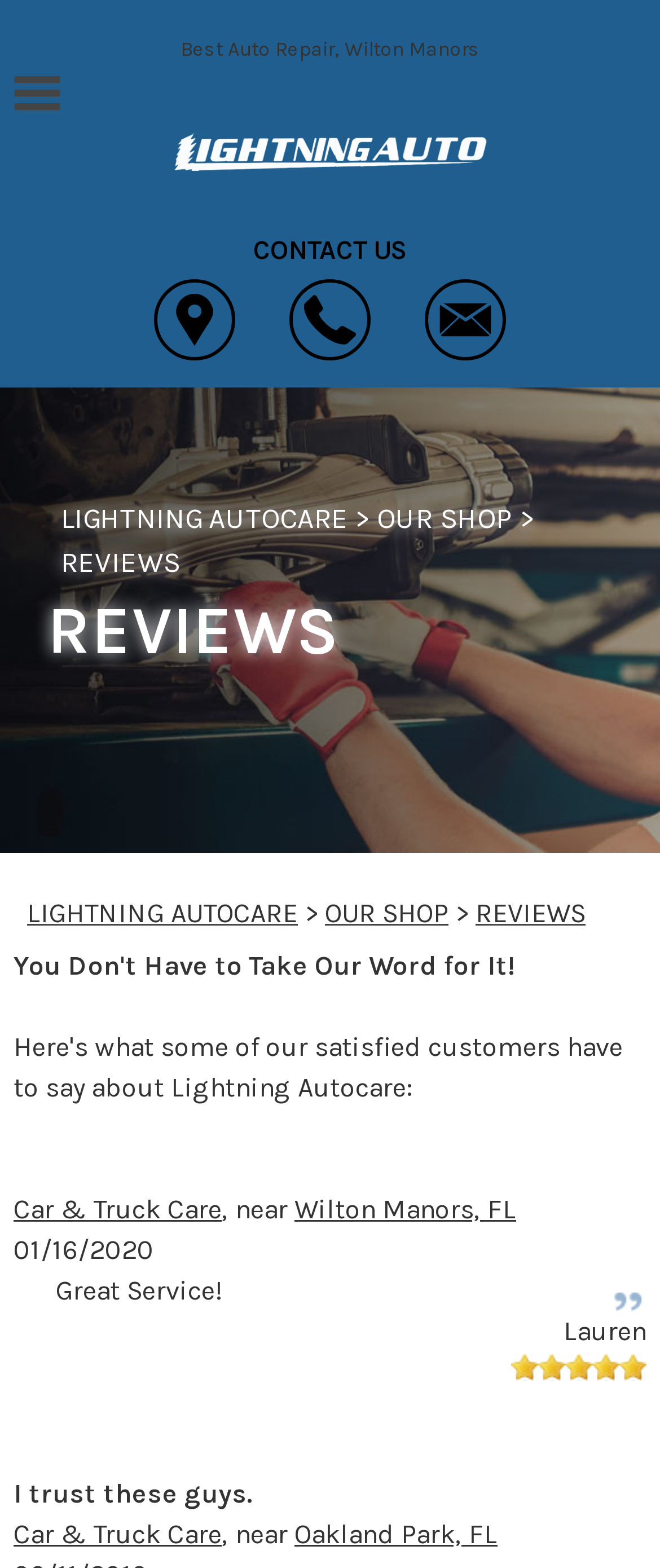Consider the image and give a detailed and elaborate answer to the question: 
What is the location of the auto repair shop?

I found the answer by looking at the text 'Car & Truck Care, near Wilton Manors, FL' which suggests that the auto repair shop is located in Wilton Manors, Florida.